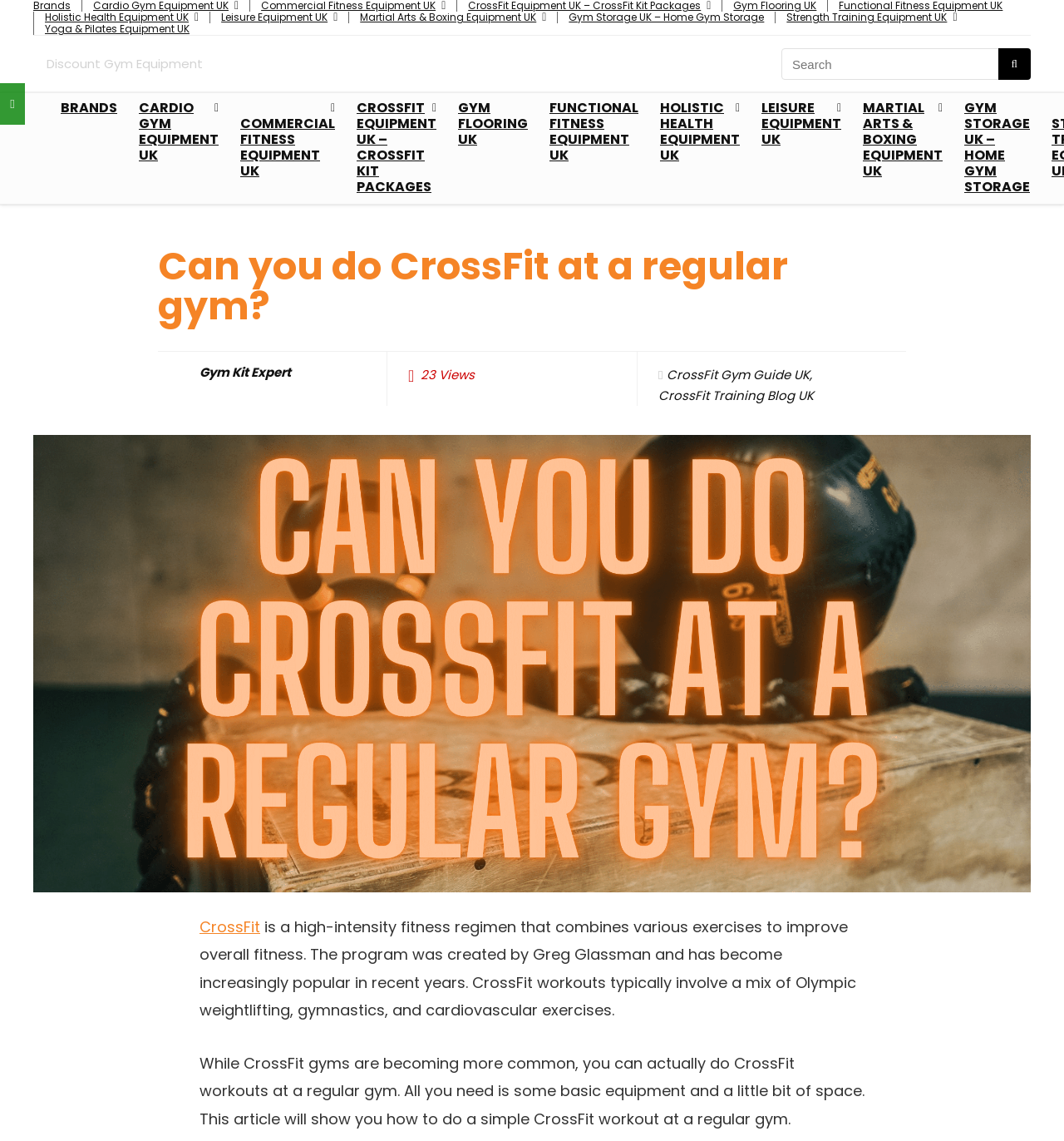Answer the question with a single word or phrase: 
Who created CrossFit?

Greg Glassman